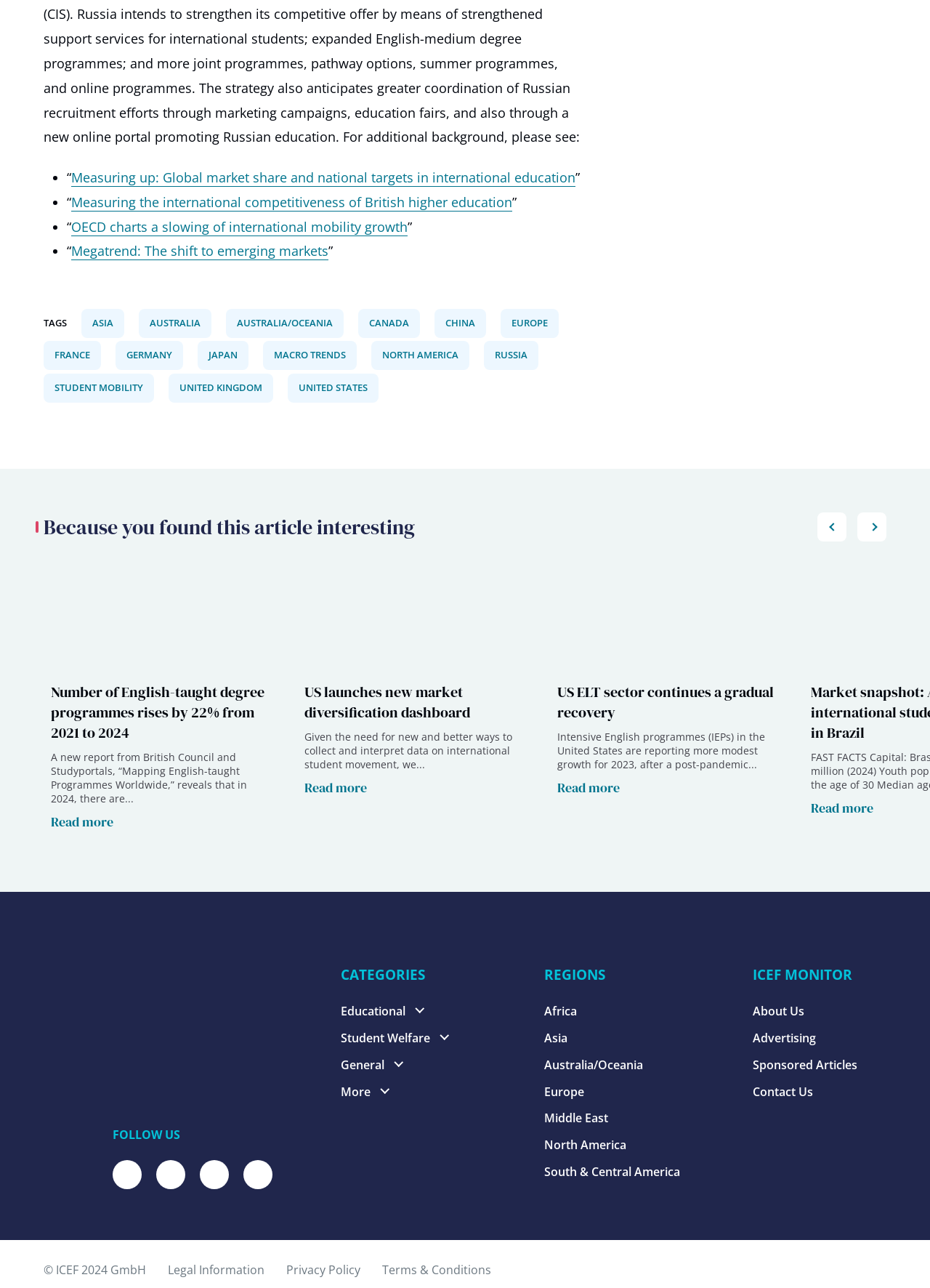Extract the bounding box for the UI element that matches this description: "aria-label="Facebook Social Icon"".

None